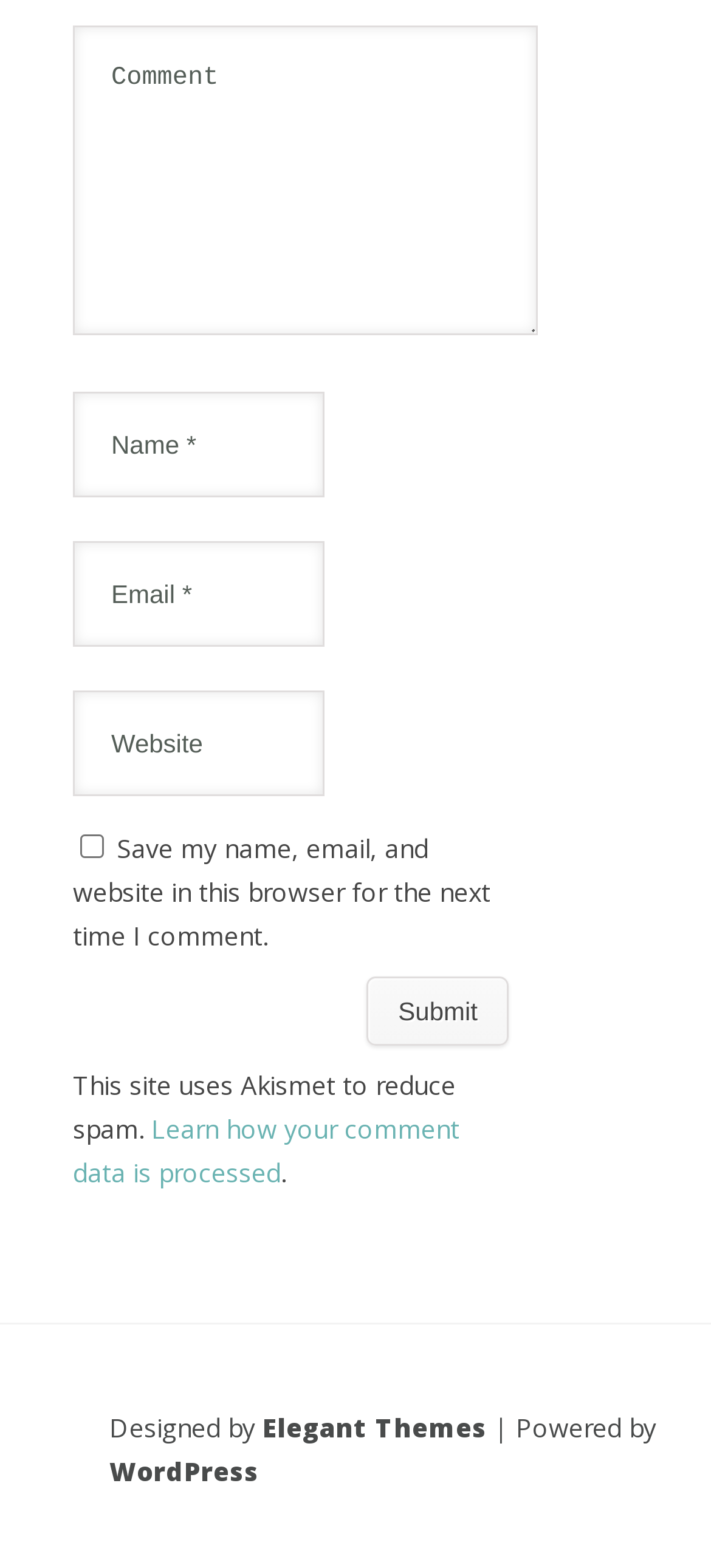Pinpoint the bounding box coordinates of the element that must be clicked to accomplish the following instruction: "Submit the form". The coordinates should be in the format of four float numbers between 0 and 1, i.e., [left, top, right, bottom].

[0.516, 0.622, 0.715, 0.666]